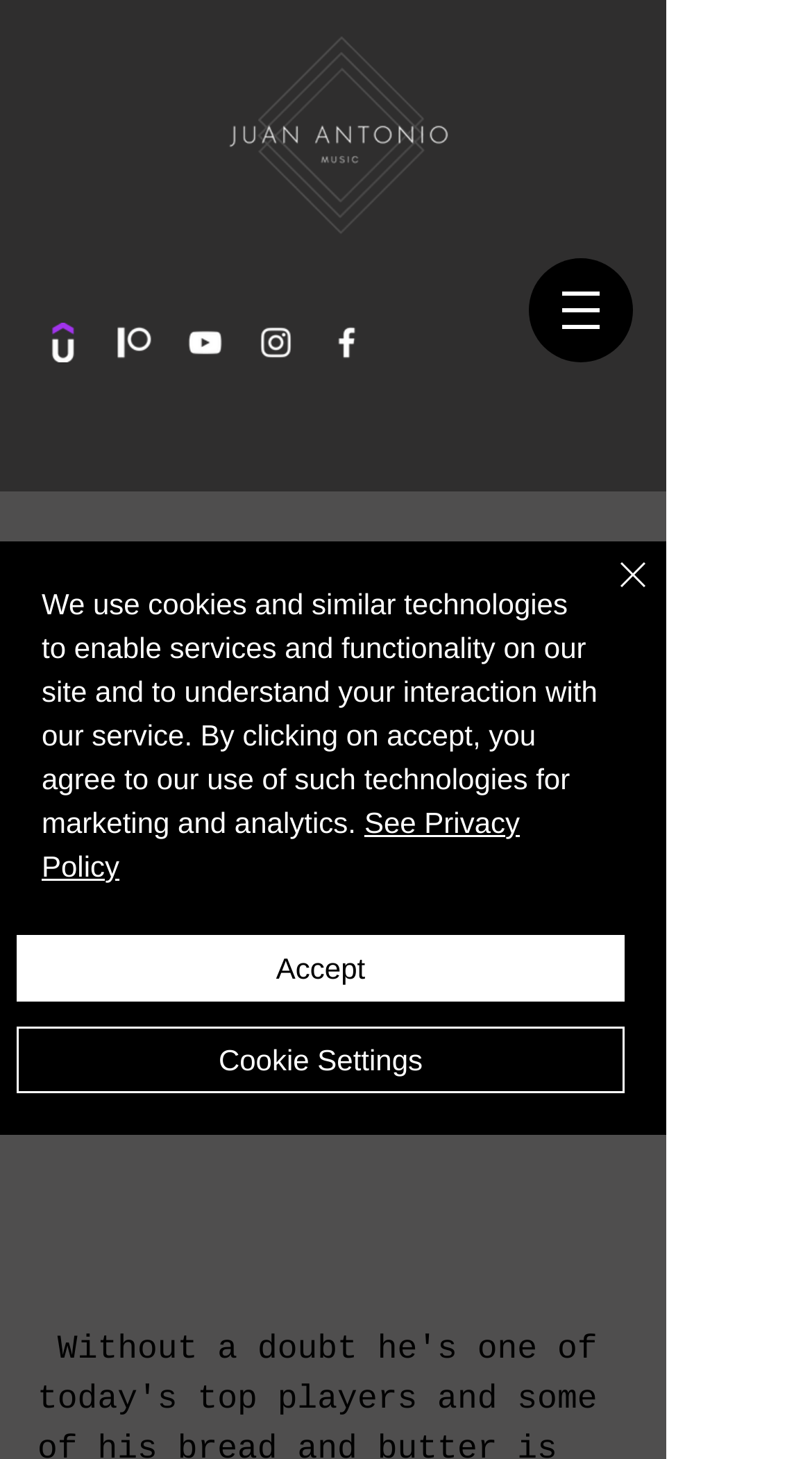What is the theme of the icons in the social bar?
Using the image provided, answer with just one word or phrase.

White icons